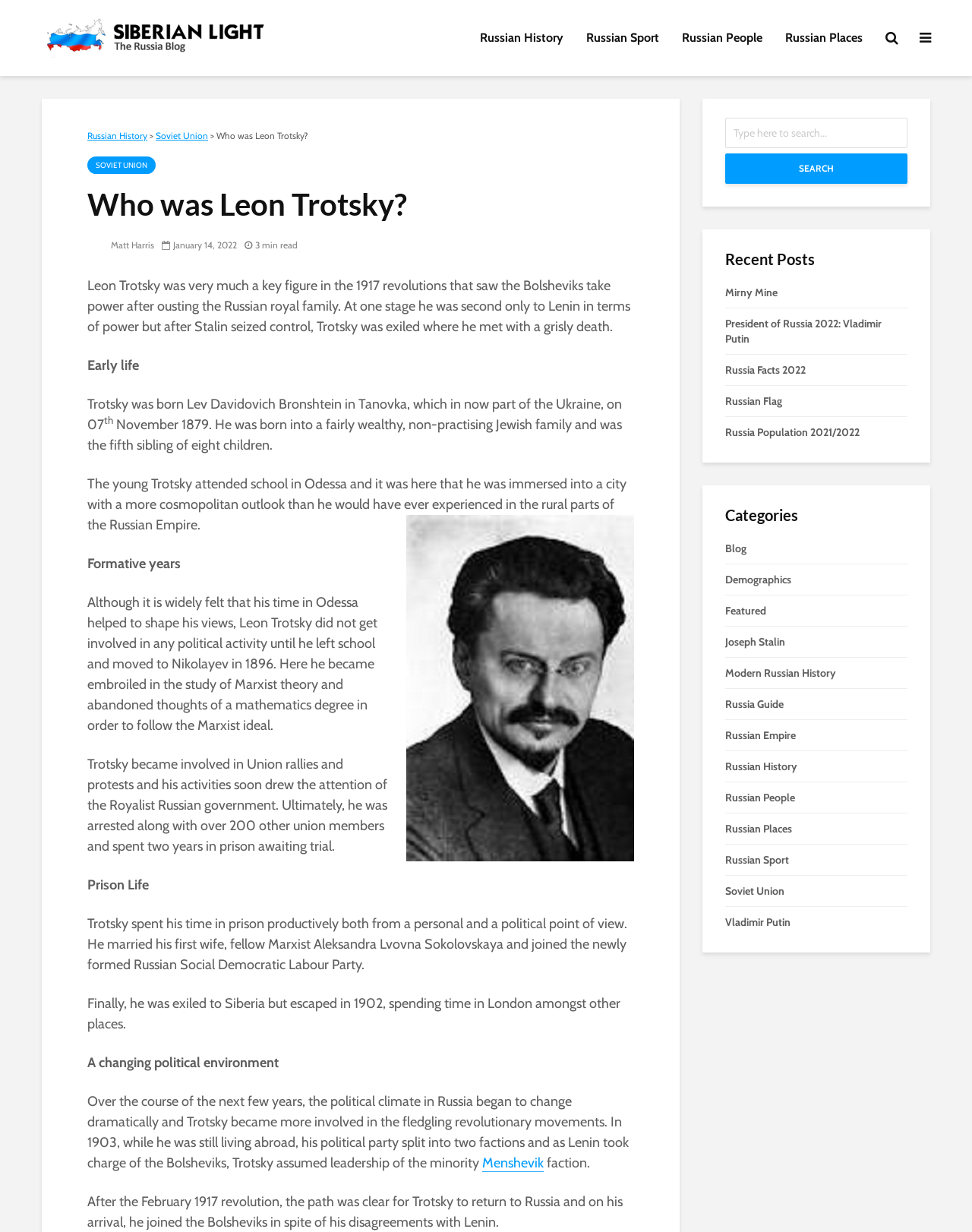Can you identify the bounding box coordinates of the clickable region needed to carry out this instruction: 'Visit the Russian History page'? The coordinates should be four float numbers within the range of 0 to 1, stated as [left, top, right, bottom].

[0.482, 0.018, 0.591, 0.043]